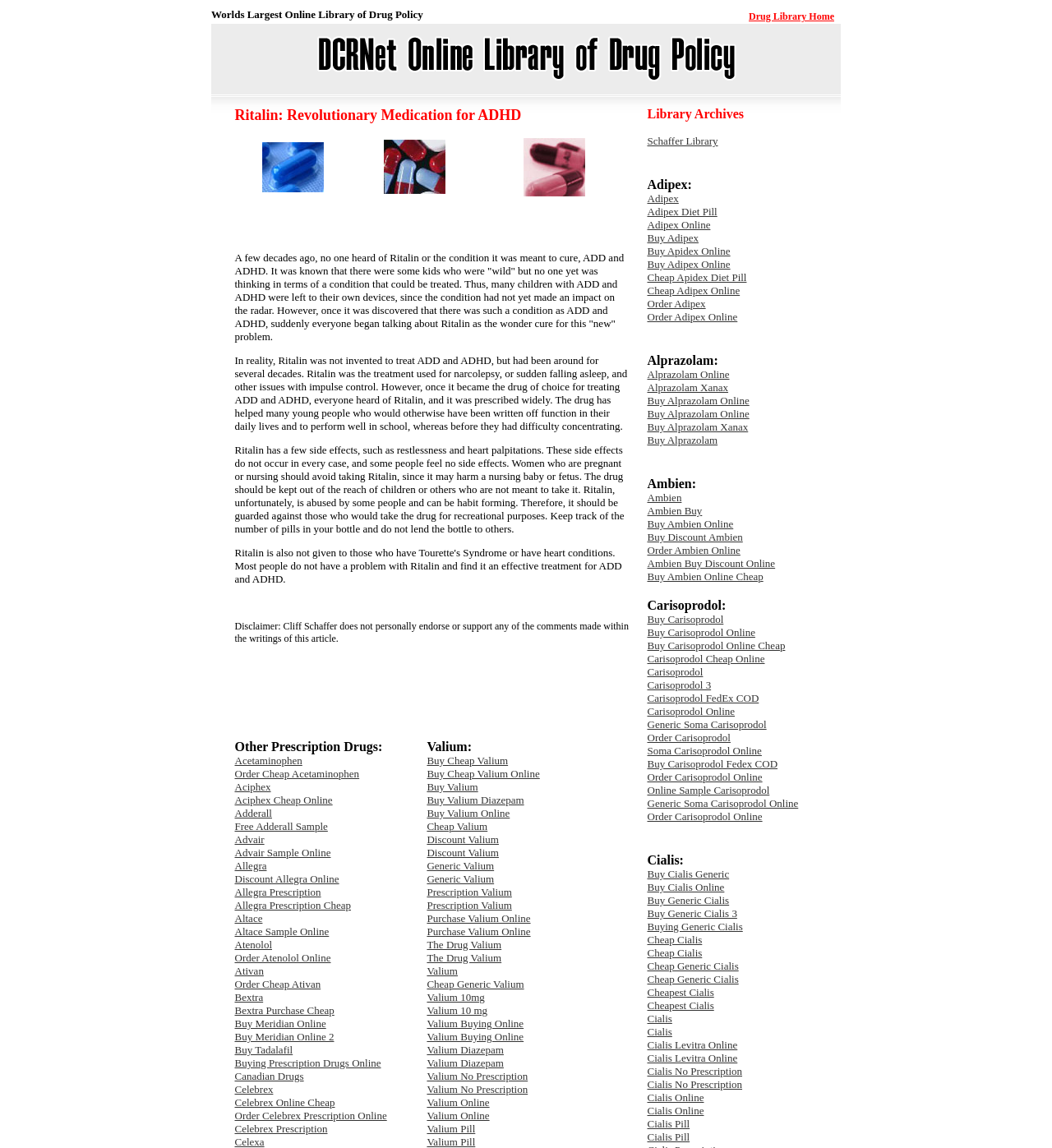What is the name of the library mentioned on the webpage?
Provide a well-explained and detailed answer to the question.

The link 'Schaffer Library' is present on the webpage, indicating that it is a library related to the topic of drug policy and Ritalin.